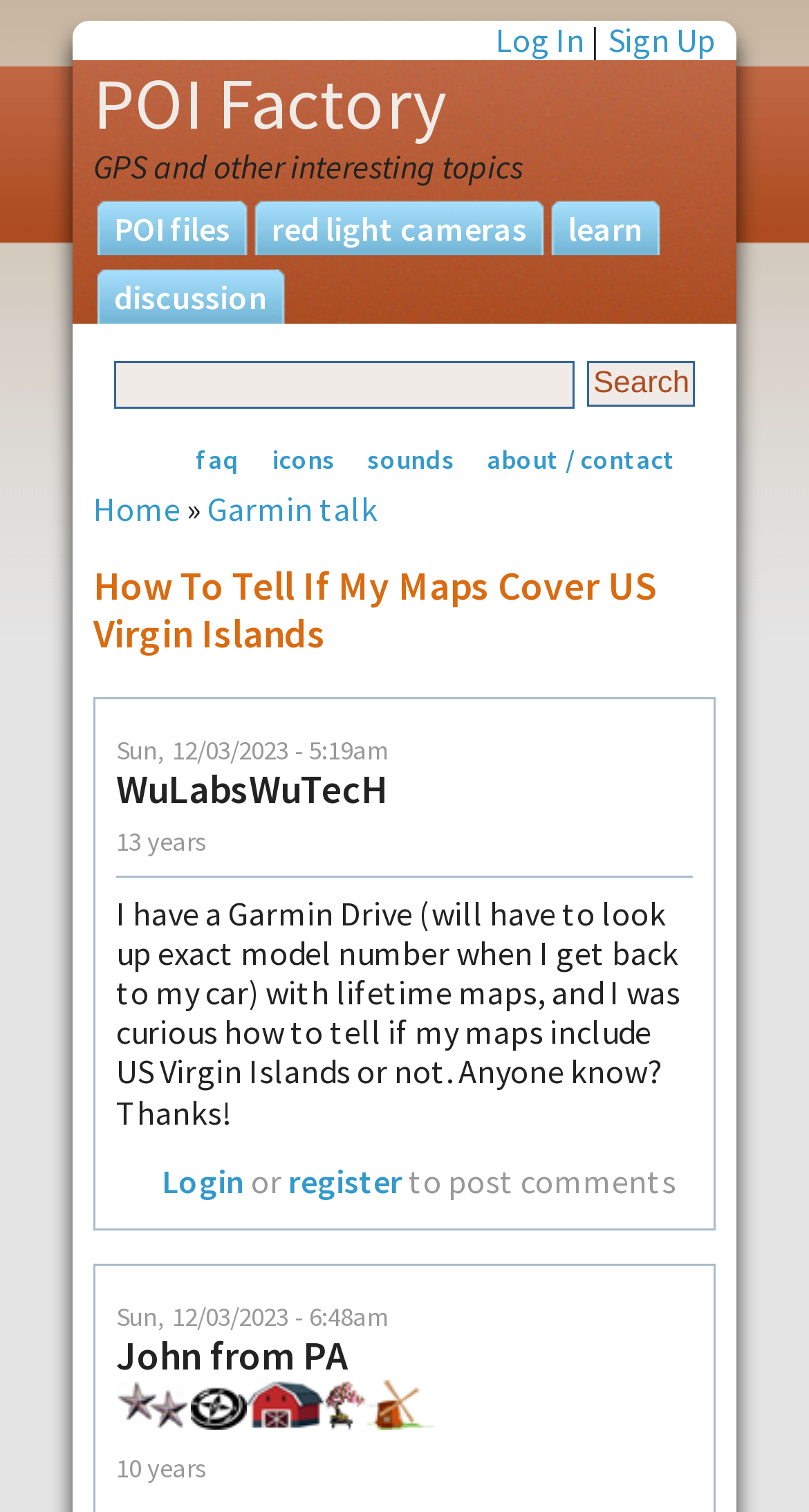Give a concise answer of one word or phrase to the question: 
What is the purpose of the search bar?

To search for terms